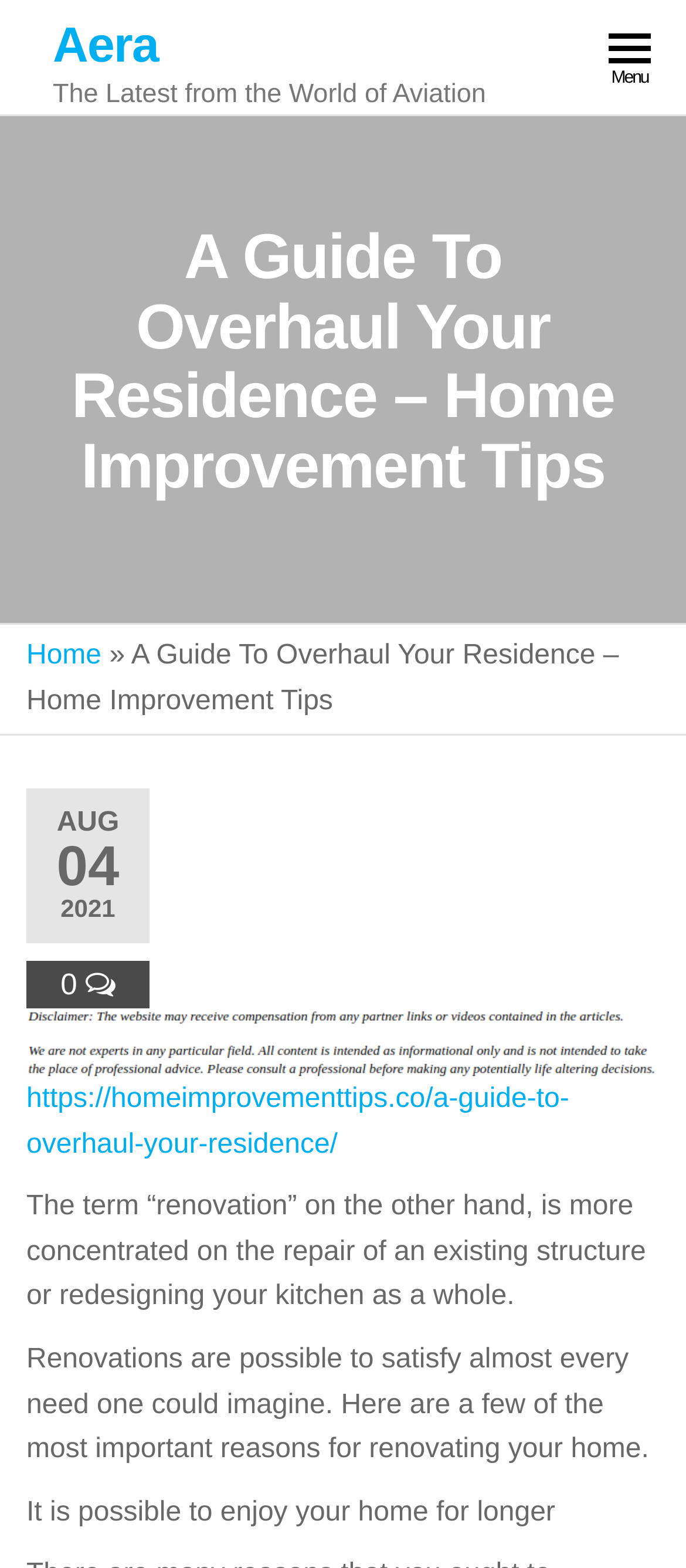Give a one-word or one-phrase response to the question: 
What is the purpose of renovating a home according to the article?

to satisfy almost every need